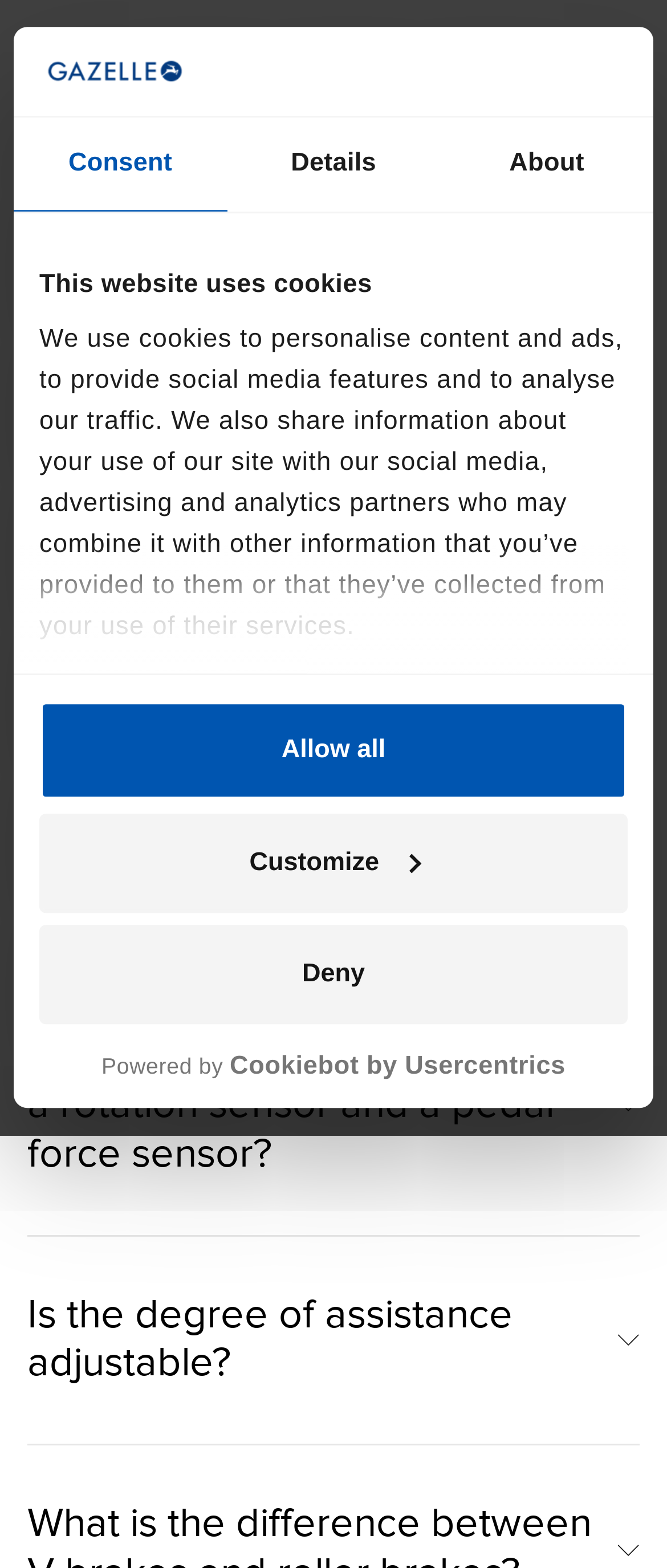What are the main components of an electric bike?
Look at the image and provide a detailed response to the question.

According to the webpage, an electric system consists of a number of main components, including the battery, motor, display, and sensors. These components work together to provide assistance to the rider.